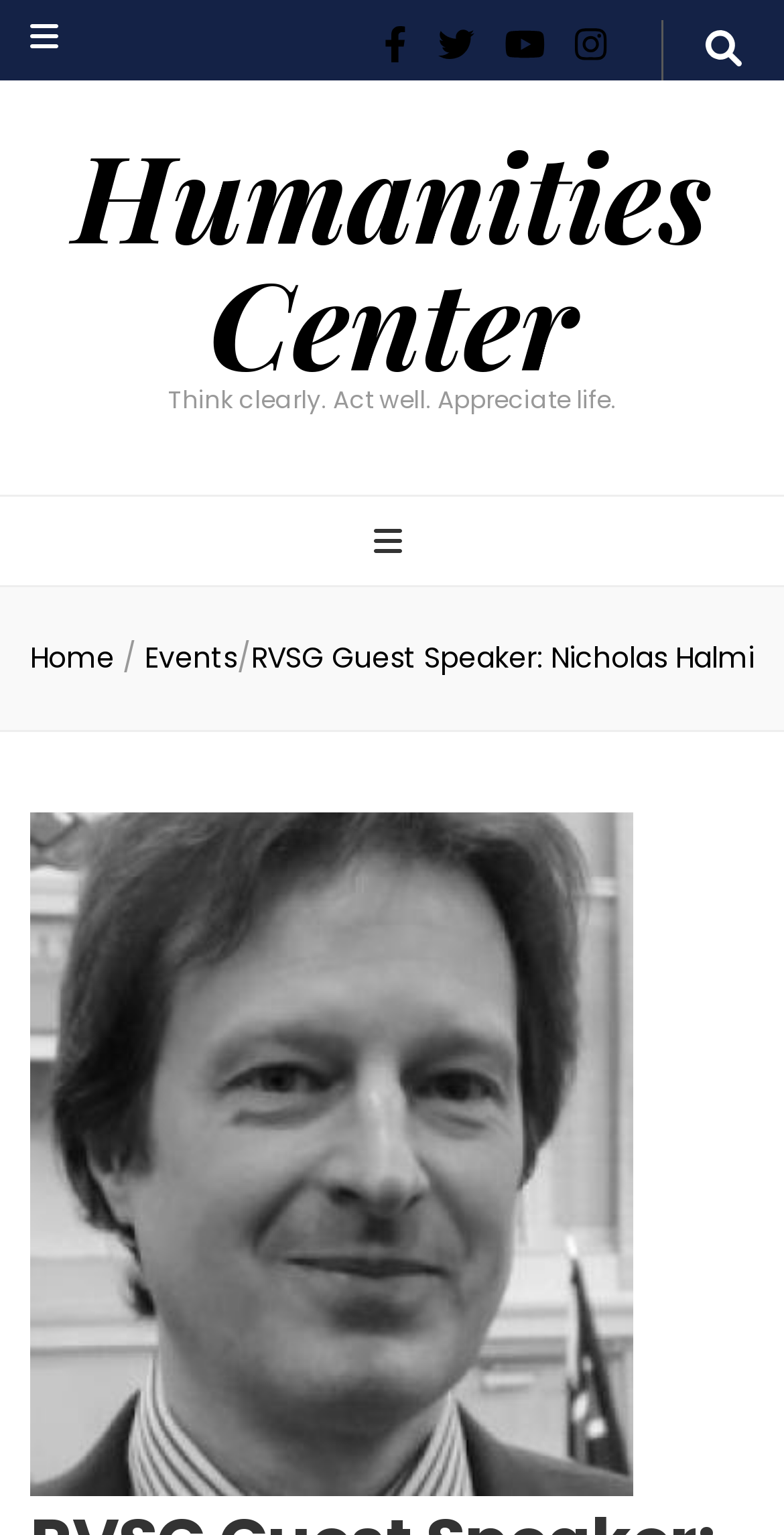What is the name of the center hosting the event?
Using the picture, provide a one-word or short phrase answer.

Humanities Center